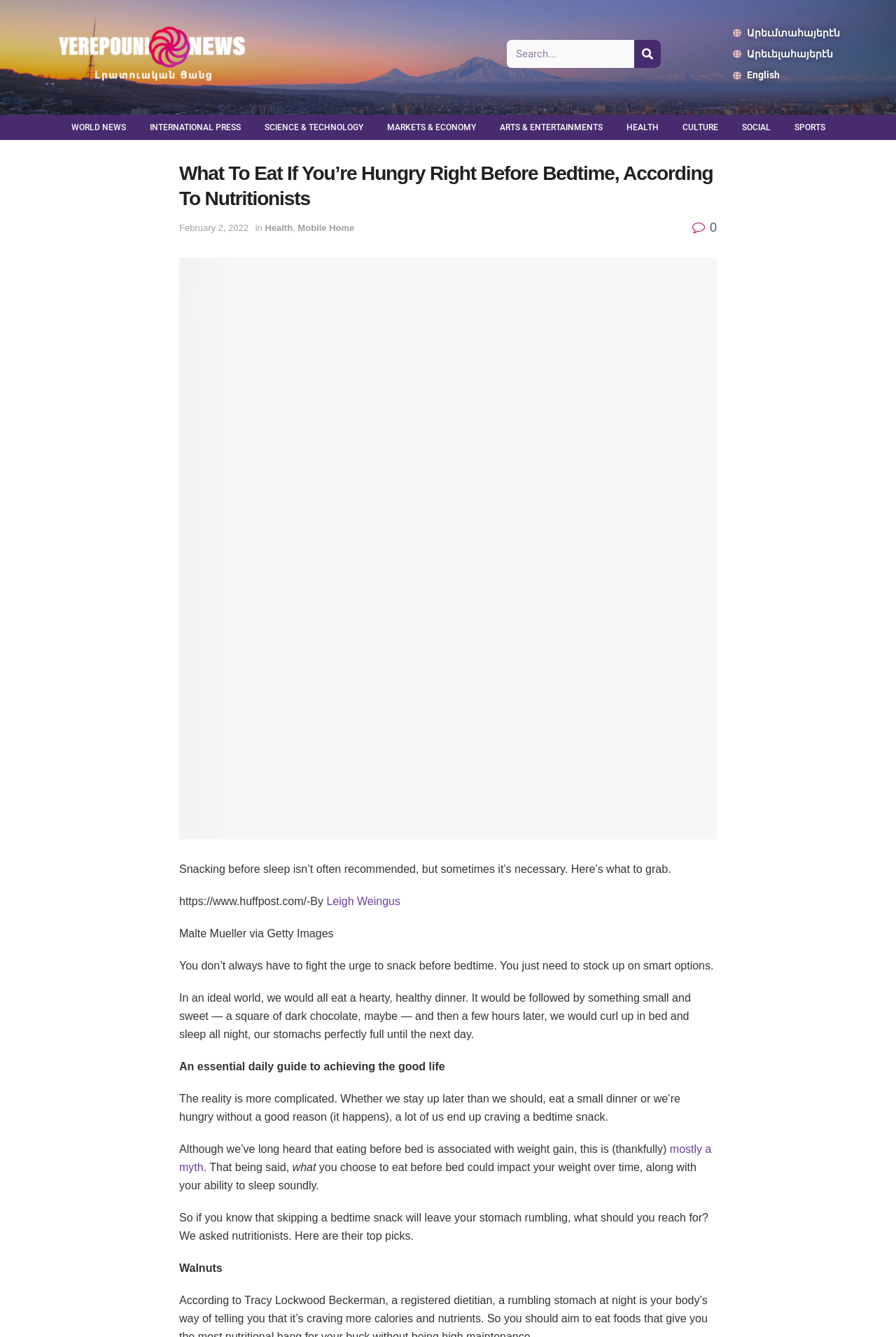What is the topic of the article?
Refer to the screenshot and deliver a thorough answer to the question presented.

Based on the content of the webpage, the topic of the article is about eating before bedtime, specifically what to eat and the impact on weight and sleep.